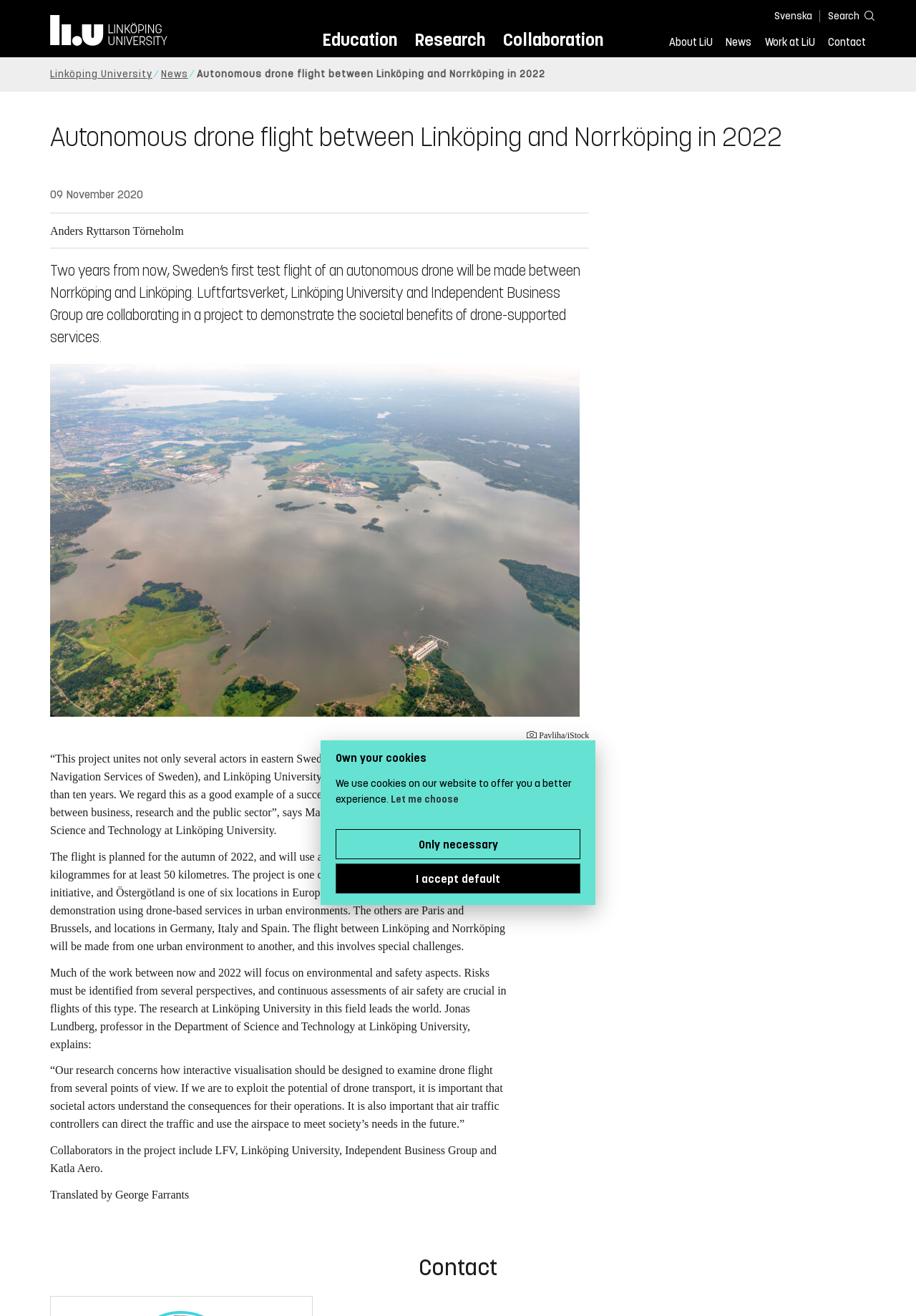Could you specify the bounding box coordinates for the clickable section to complete the following instruction: "Click the 'Search' button"?

[0.898, 0.005, 0.945, 0.018]